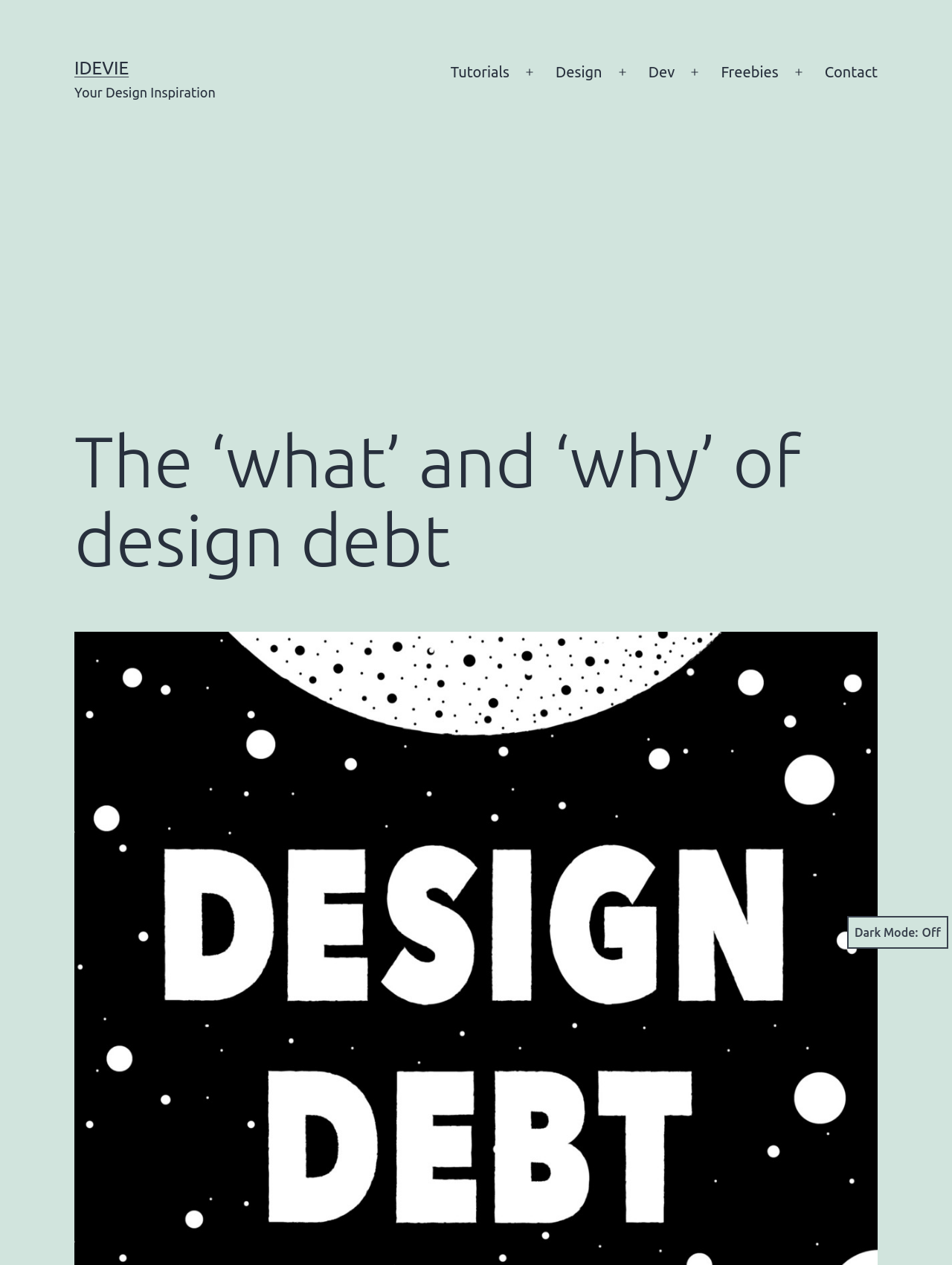Identify the bounding box coordinates of the clickable region to carry out the given instruction: "Open the Tutorials menu".

[0.463, 0.042, 0.545, 0.072]